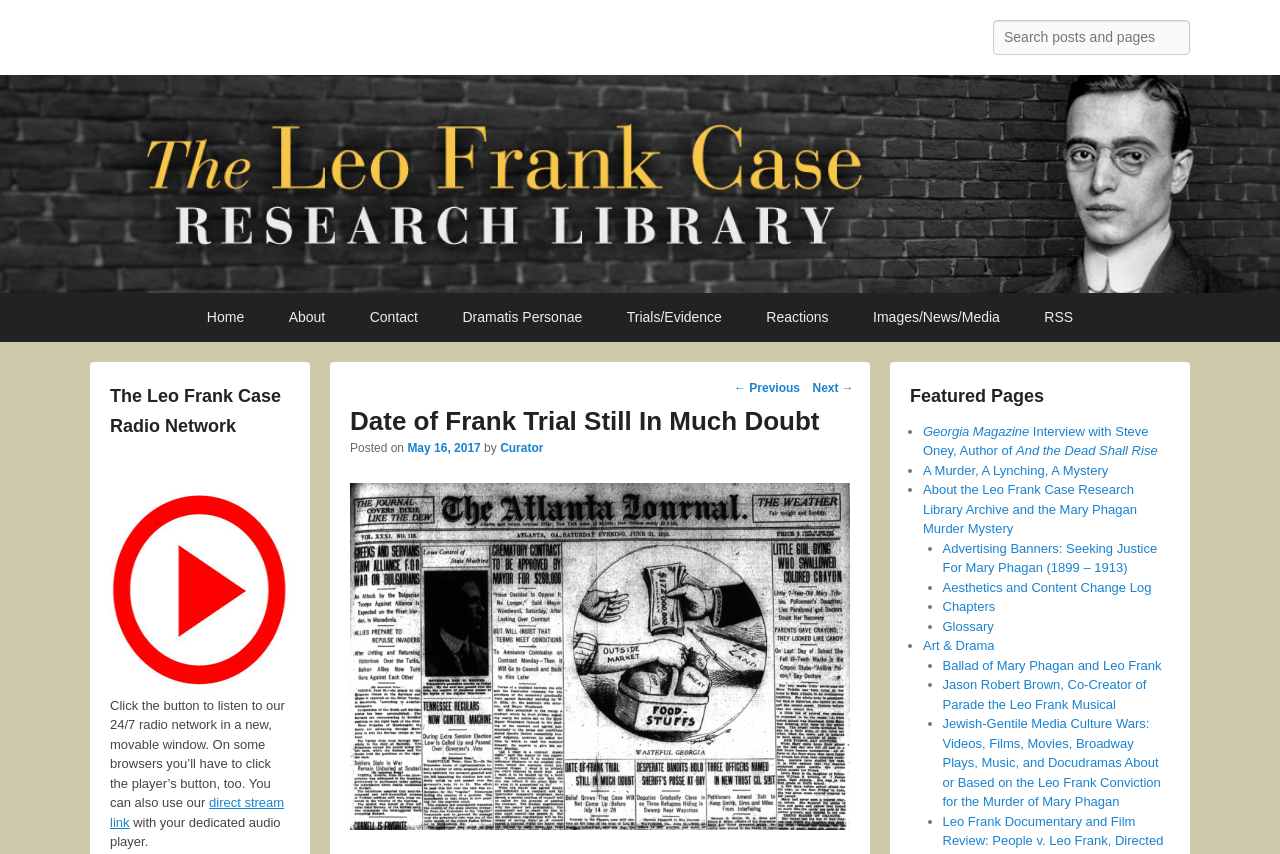Bounding box coordinates are specified in the format (top-left x, top-left y, bottom-right x, bottom-right y). All values are floating point numbers bounded between 0 and 1. Please provide the bounding box coordinate of the region this sentence describes: Follow

None